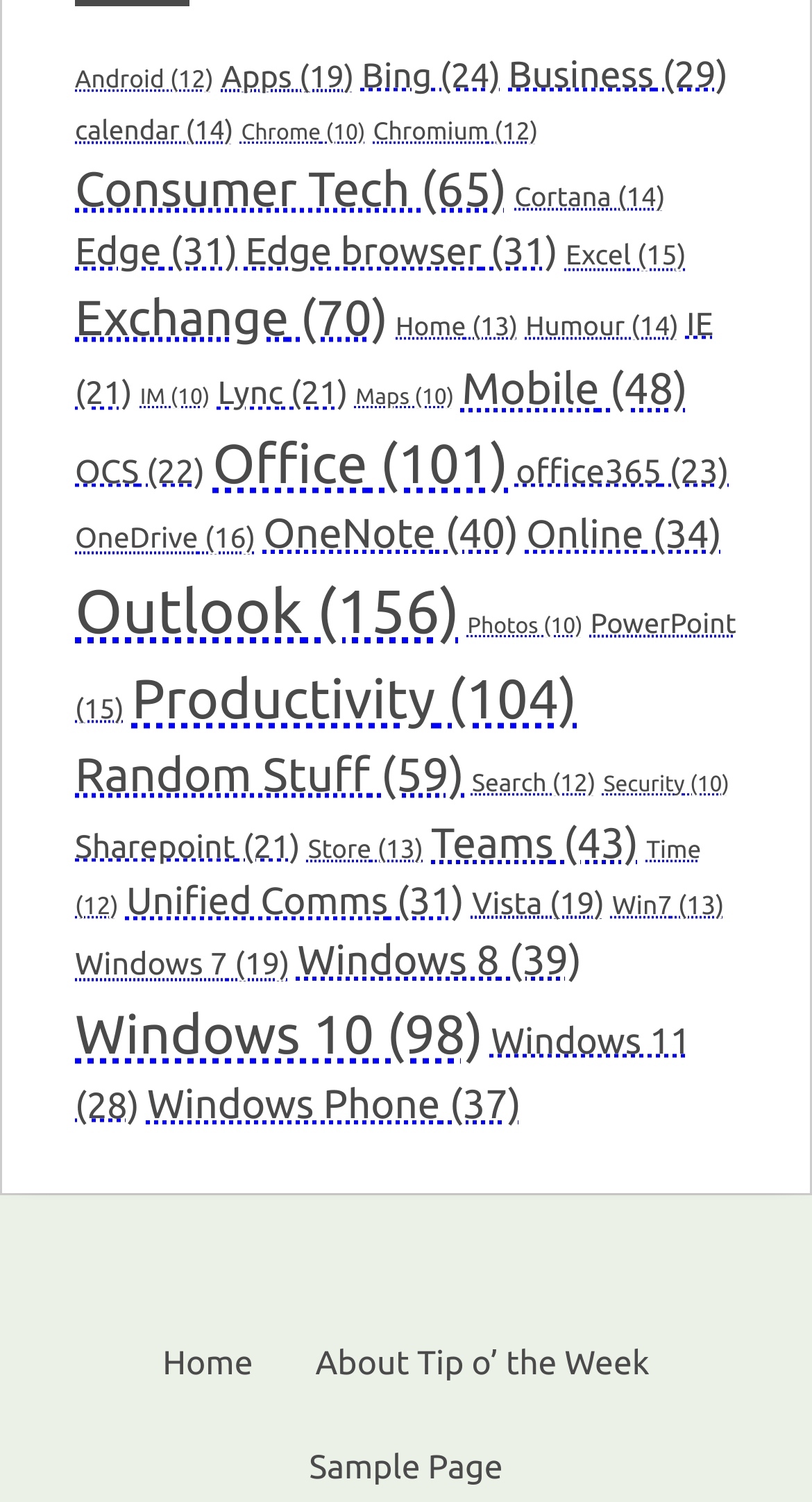Provide a short answer using a single word or phrase for the following question: 
How many items are in the 'Office' category?

101